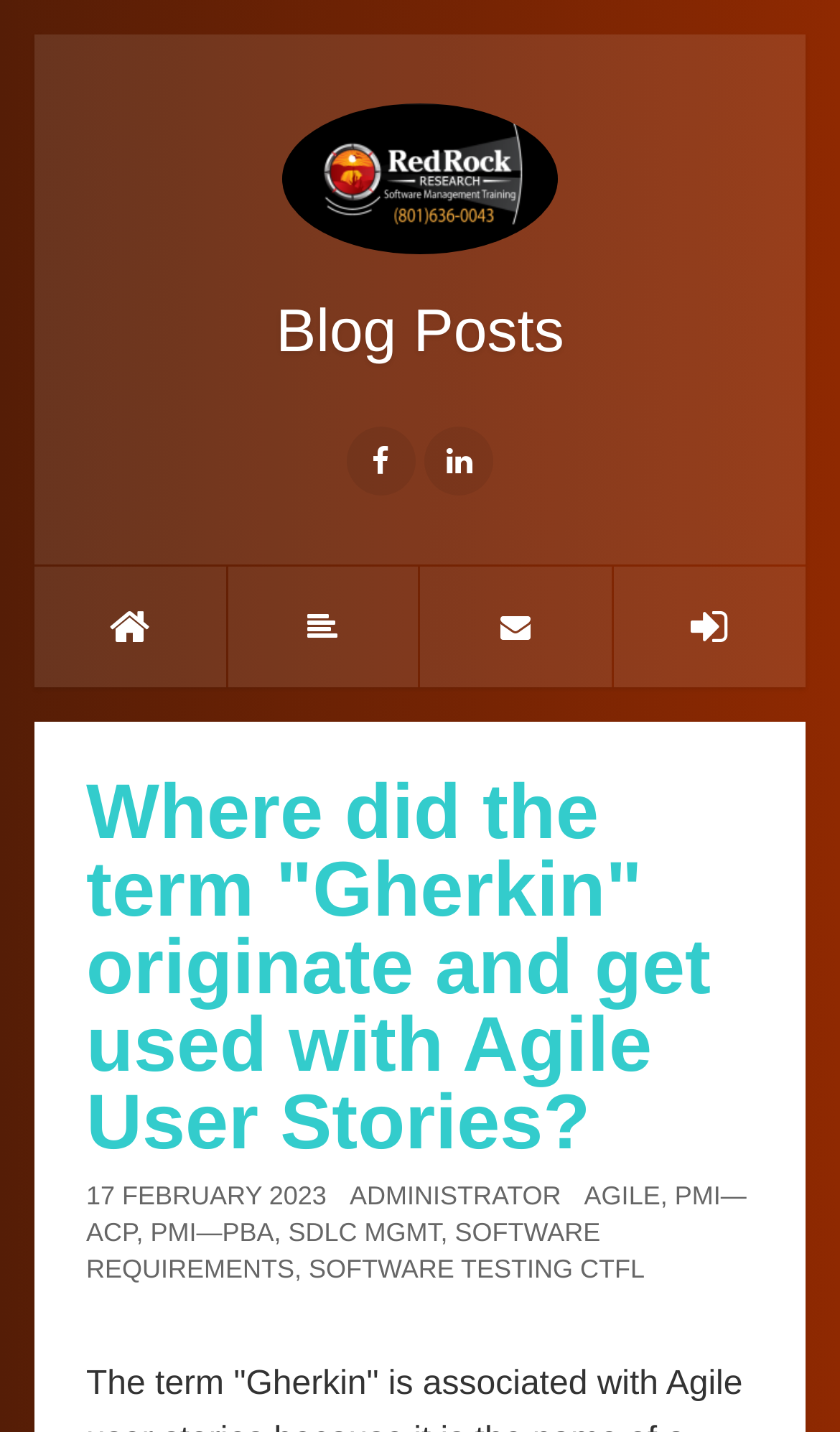Determine the bounding box coordinates of the clickable region to carry out the instruction: "Click the blog posts link".

[0.041, 0.024, 0.959, 0.298]